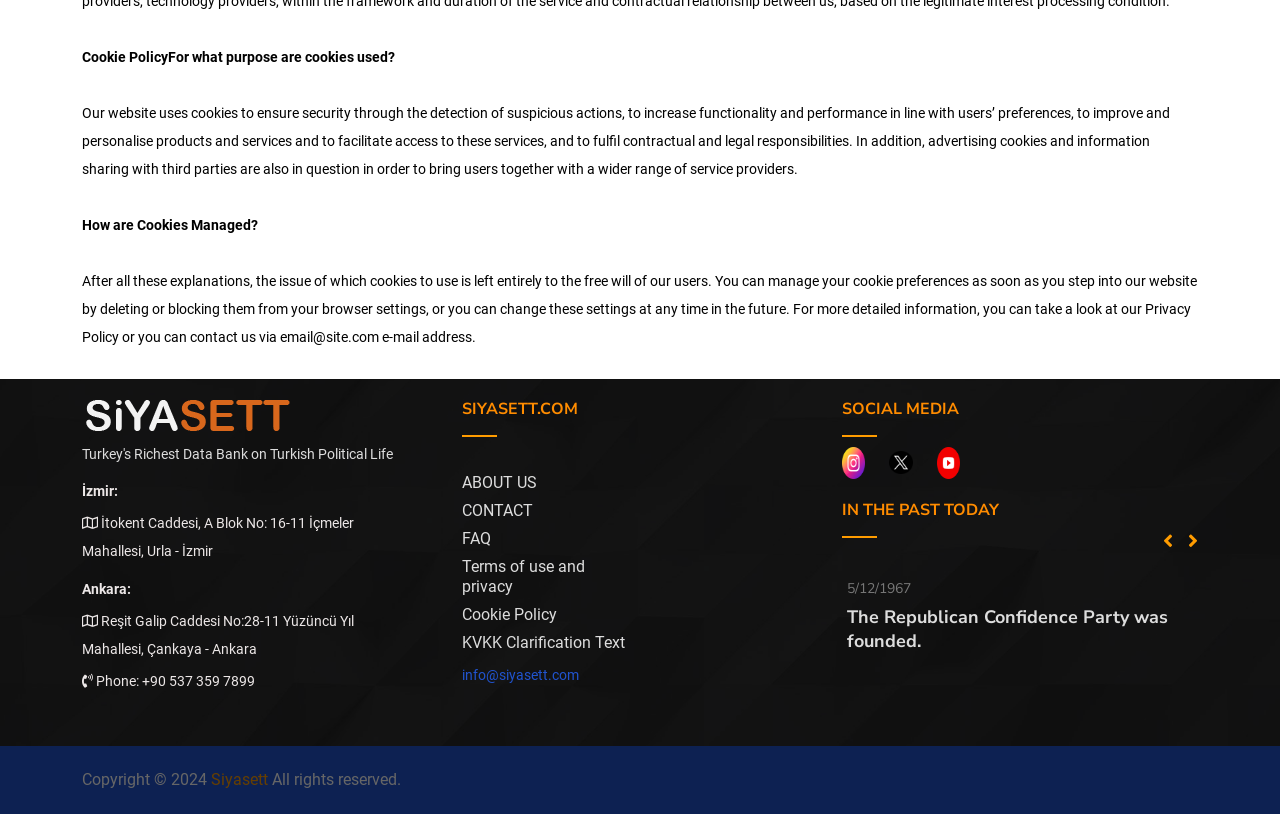Using the description: "Cookie Policy", determine the UI element's bounding box coordinates. Ensure the coordinates are in the format of four float numbers between 0 and 1, i.e., [left, top, right, bottom].

[0.361, 0.743, 0.499, 0.768]